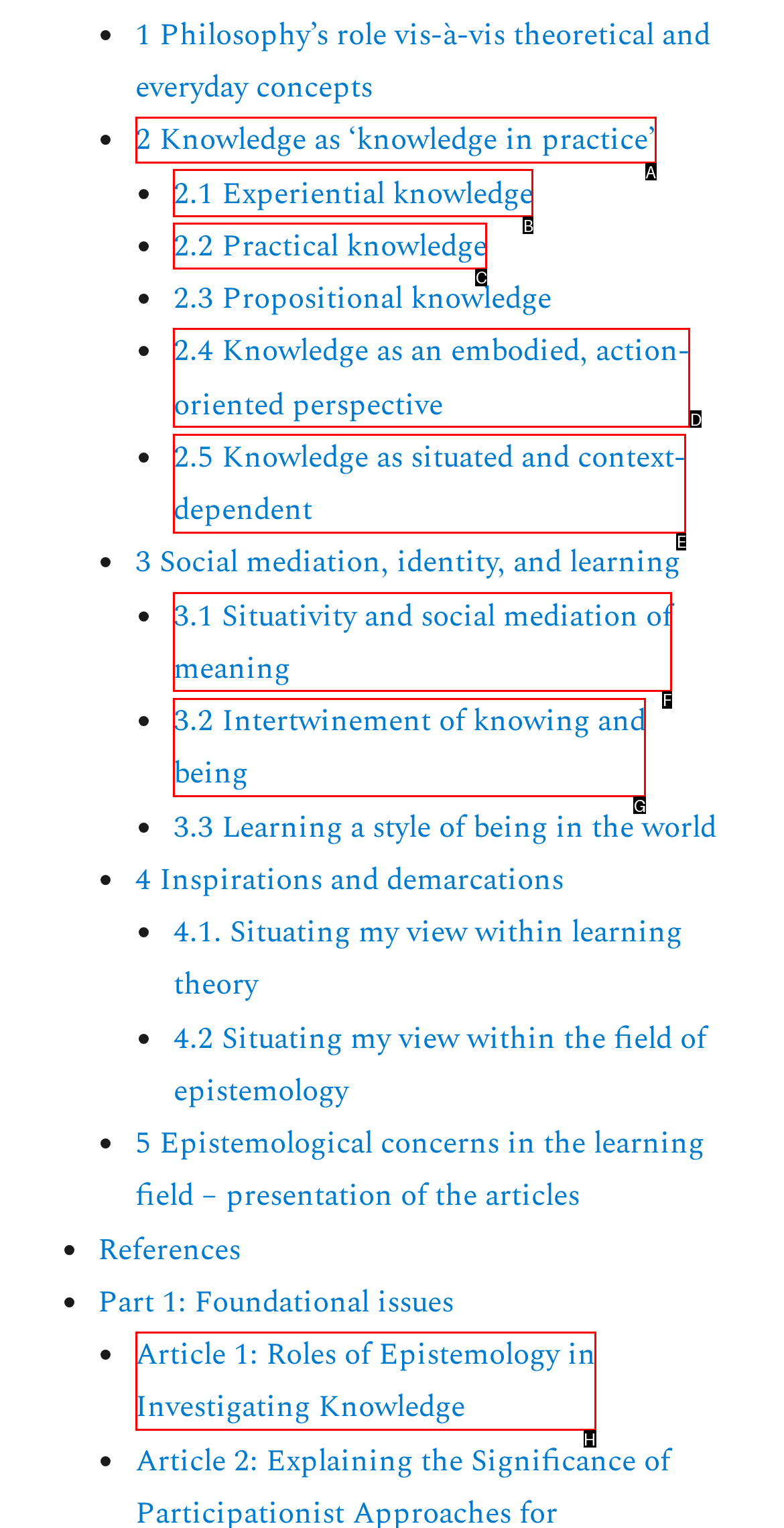Identify the correct UI element to click for this instruction: View '2.1 Experiential knowledge'
Respond with the appropriate option's letter from the provided choices directly.

B